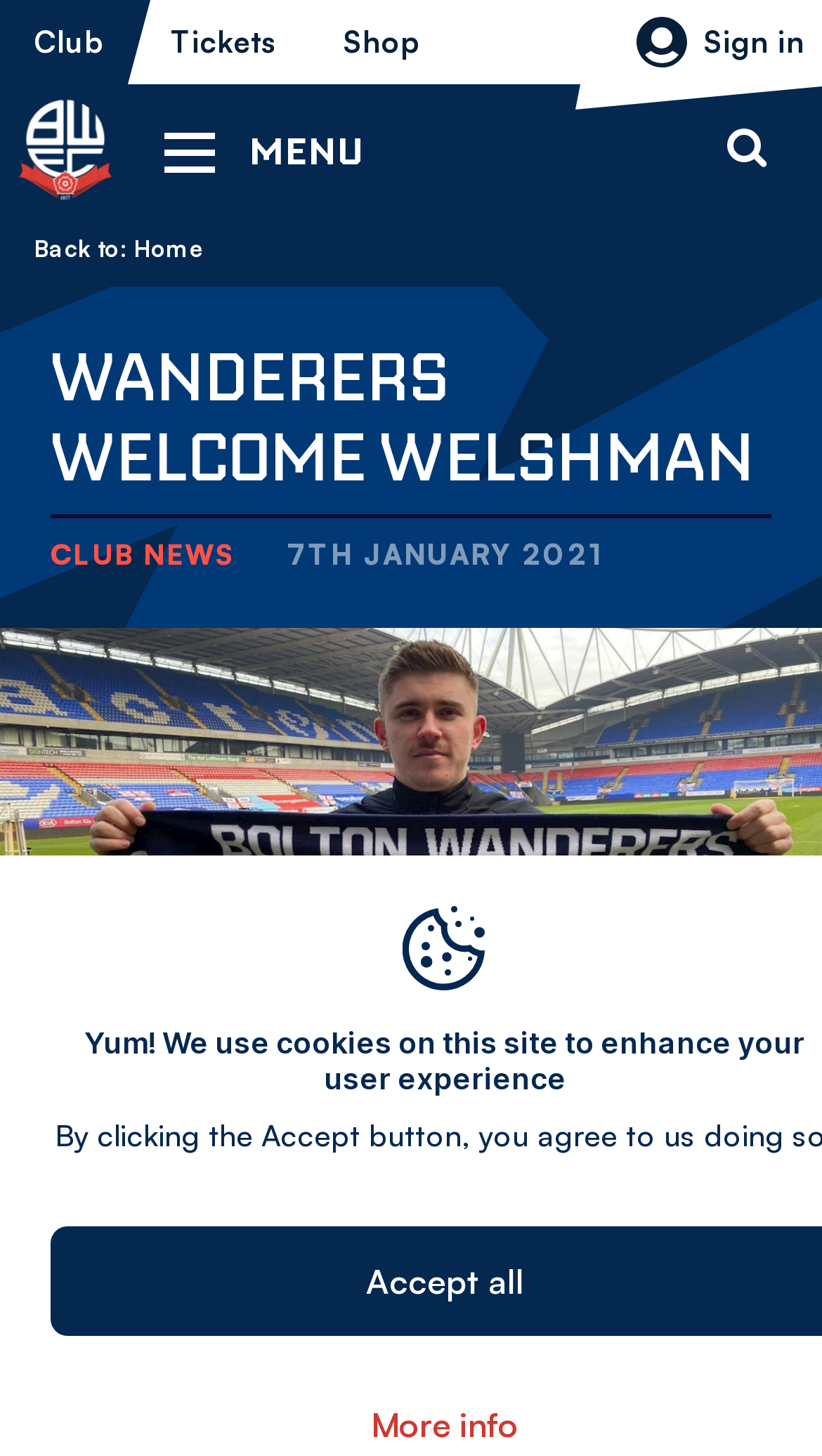Offer a comprehensive description of the webpage’s content and structure.

The webpage is about Bolton Wanderers FC, a football club, and features a news article about the club's new signing, Declan John. At the top left corner, there is a link to skip to the main content, followed by a link to the homepage with the club's logo. Below these links, there are three main navigation links: "Club", "Tickets", and "Shop", which are aligned horizontally across the top of the page.

To the right of these links, there is a button to toggle the account menu, which includes a login/register image and a "Sign in" text. Next to this button, there is another button to toggle the site navigation, which has a "MENU" text. On the far right, there is a button to toggle the search function.

Below the top navigation bar, there is a breadcrumb navigation section that shows the current page's location within the website. This section includes a "Back to: Home" link and a "CLUB NEWS" text. Below this, there is a large heading that reads "WANDERERS WELCOME WELSHMAN", followed by a date "7TH JANUARY 2021".

The main content of the page is an image that spans the full width of the page, followed by a paragraph of text that describes Declan John's signing with the club. There is also a smaller image located near the bottom right corner of the page.

Overall, the webpage has a clear and organized layout, with easy-to-navigate menus and a prominent display of the main news article.